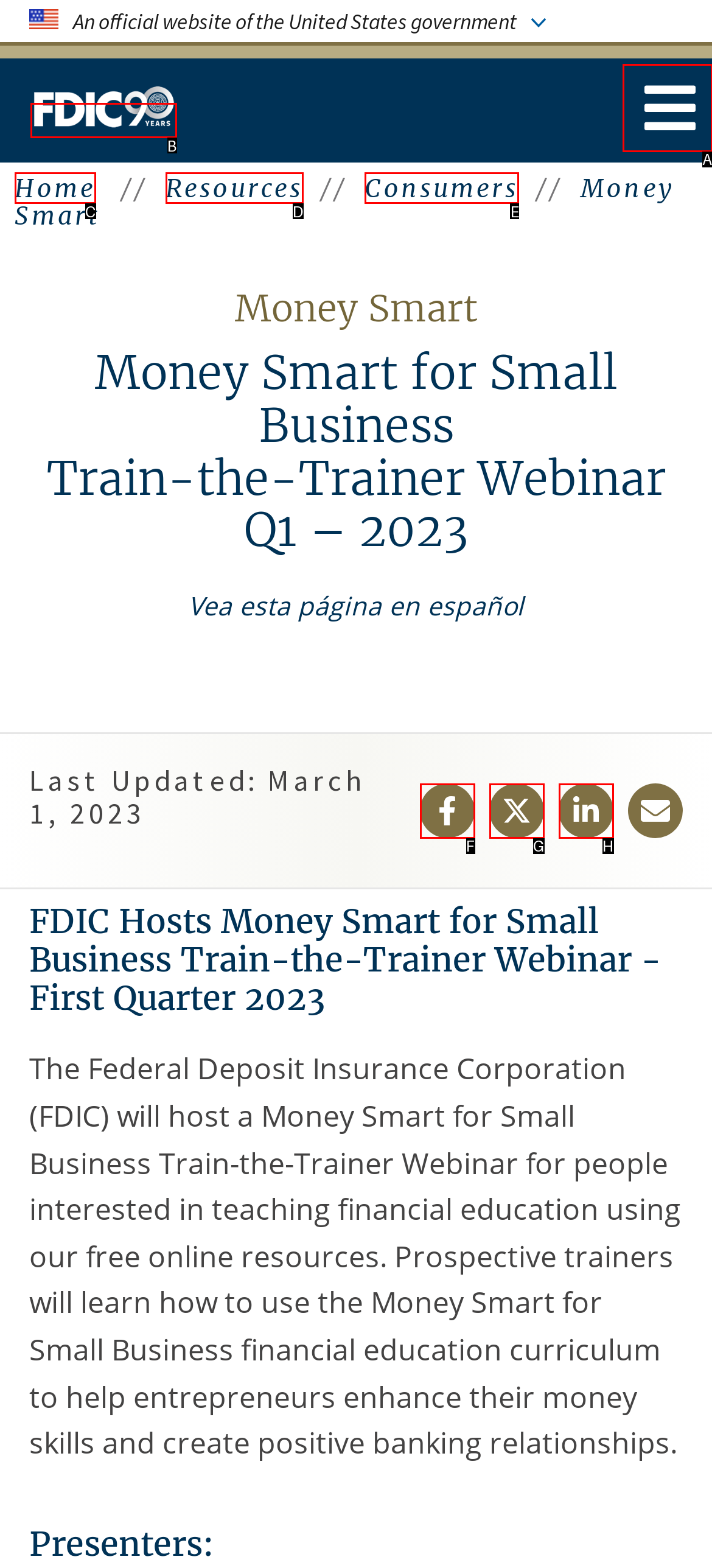Choose the HTML element that best fits the given description: Yoga. Answer by stating the letter of the option.

None